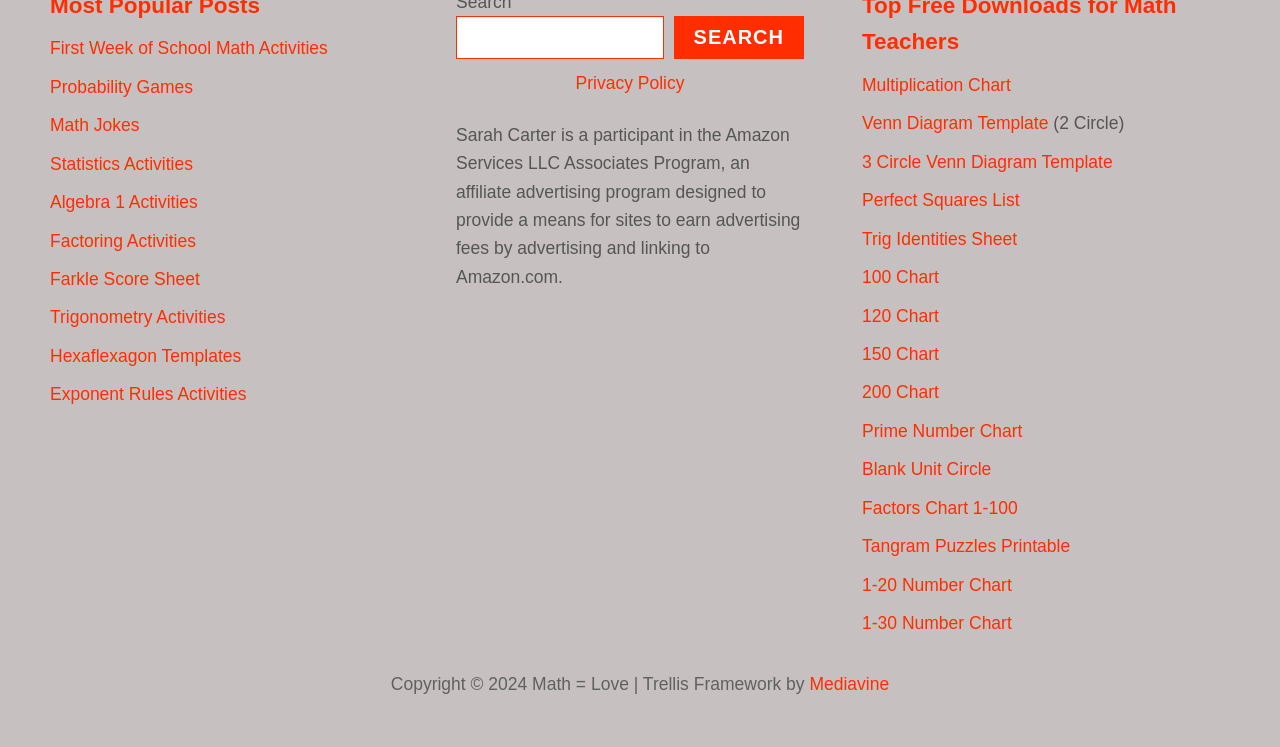Please identify the bounding box coordinates of the clickable area that will allow you to execute the instruction: "Explore probability games".

[0.039, 0.103, 0.151, 0.13]